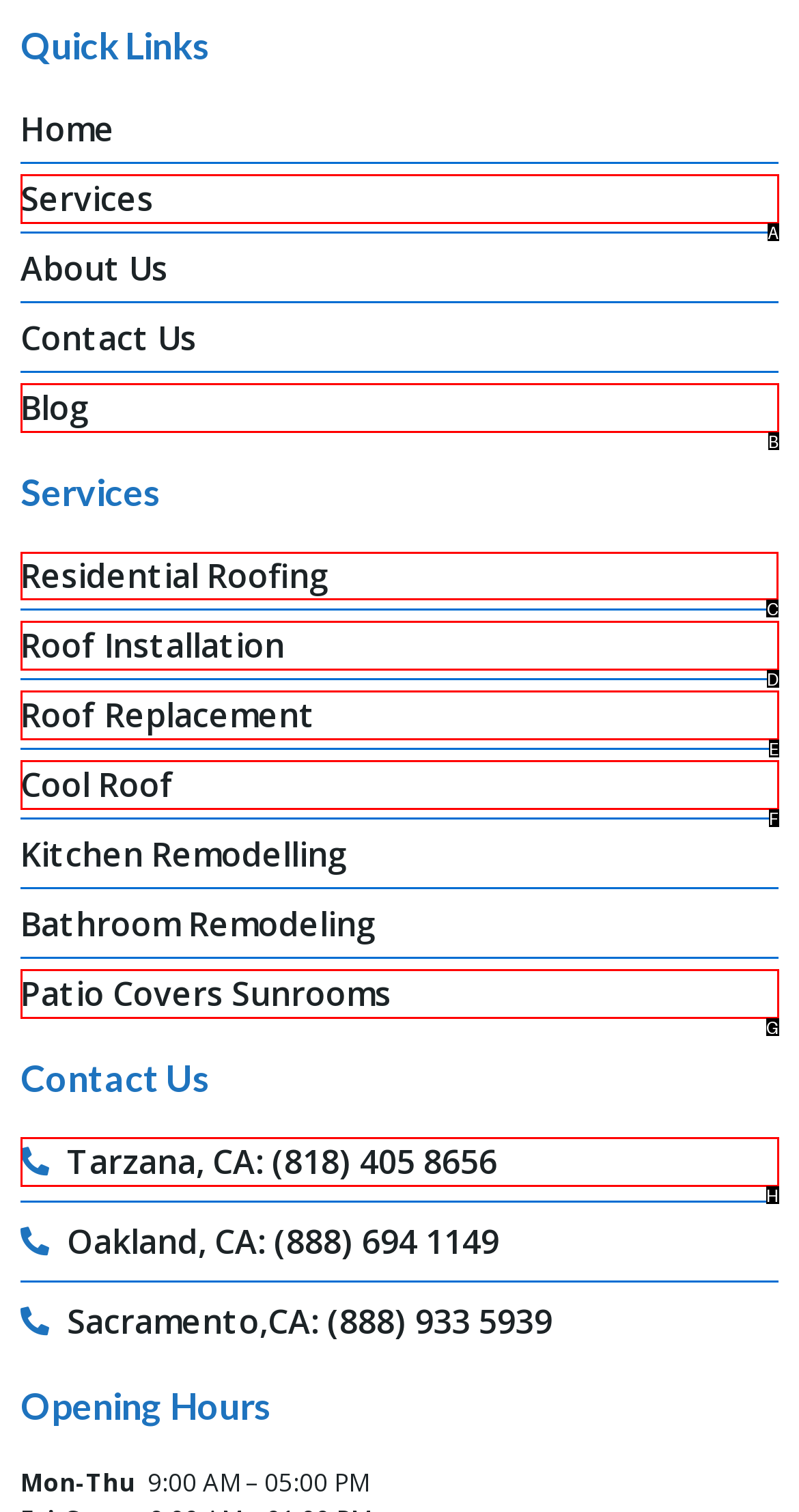To execute the task: view residential roofing services, which one of the highlighted HTML elements should be clicked? Answer with the option's letter from the choices provided.

C